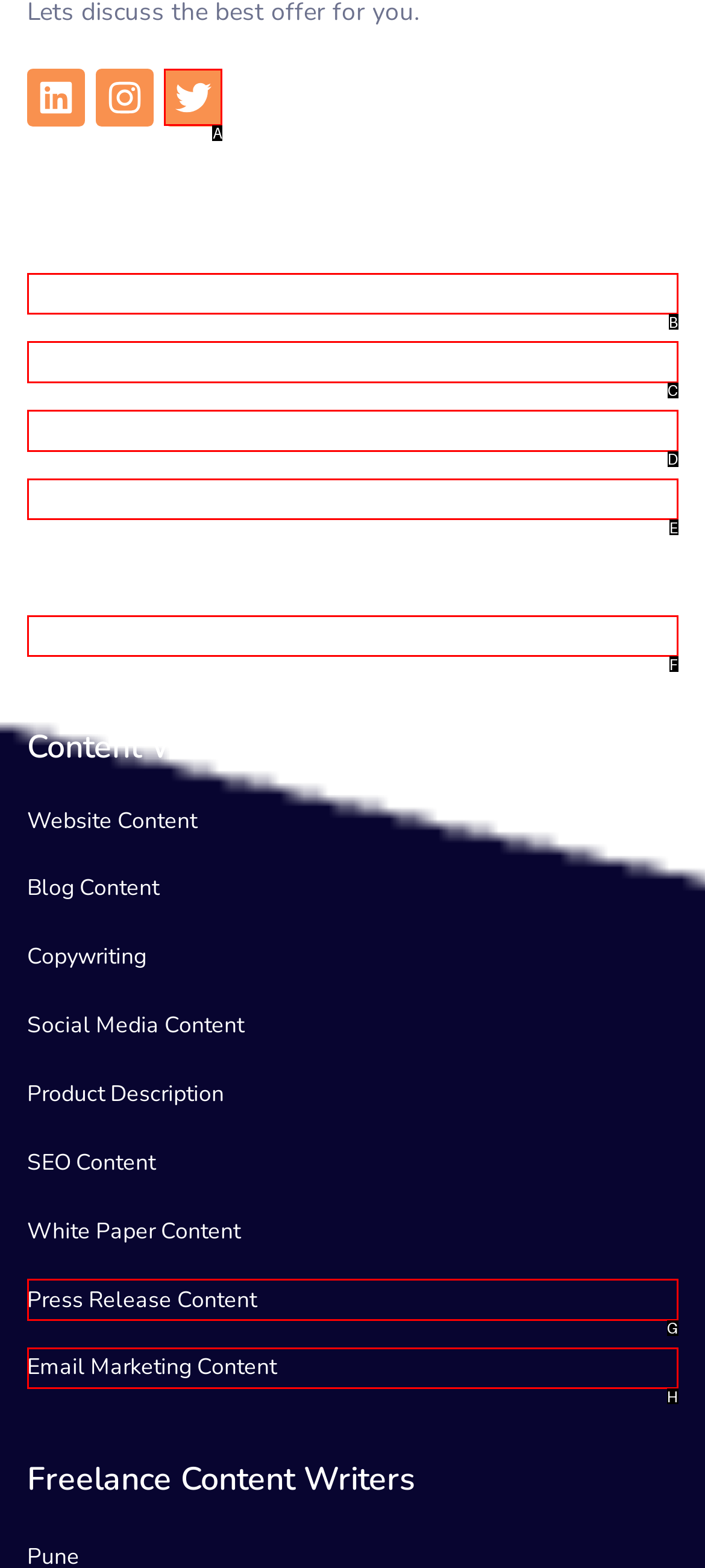Determine which HTML element I should select to execute the task: Check out Twitter
Reply with the corresponding option's letter from the given choices directly.

A